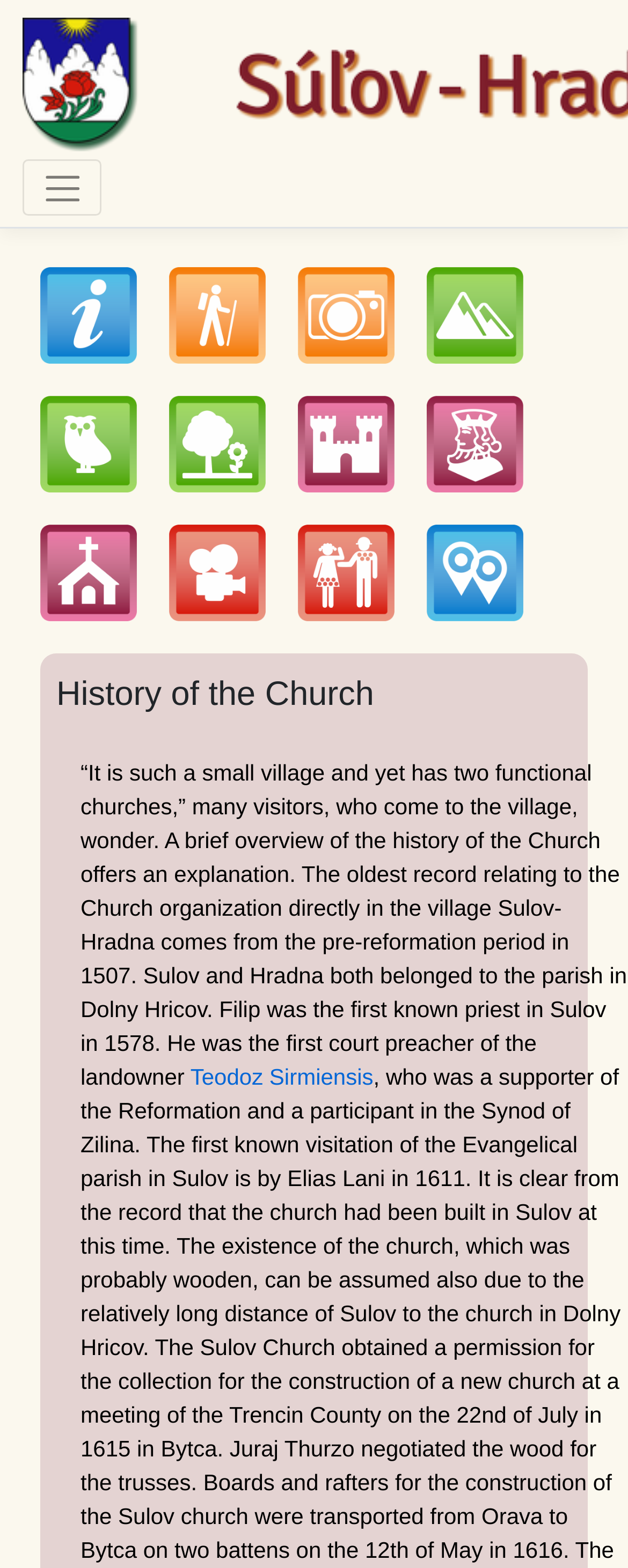Using the element description: "Teodoz Sirmiensis", determine the bounding box coordinates for the specified UI element. The coordinates should be four float numbers between 0 and 1, [left, top, right, bottom].

[0.303, 0.678, 0.595, 0.694]